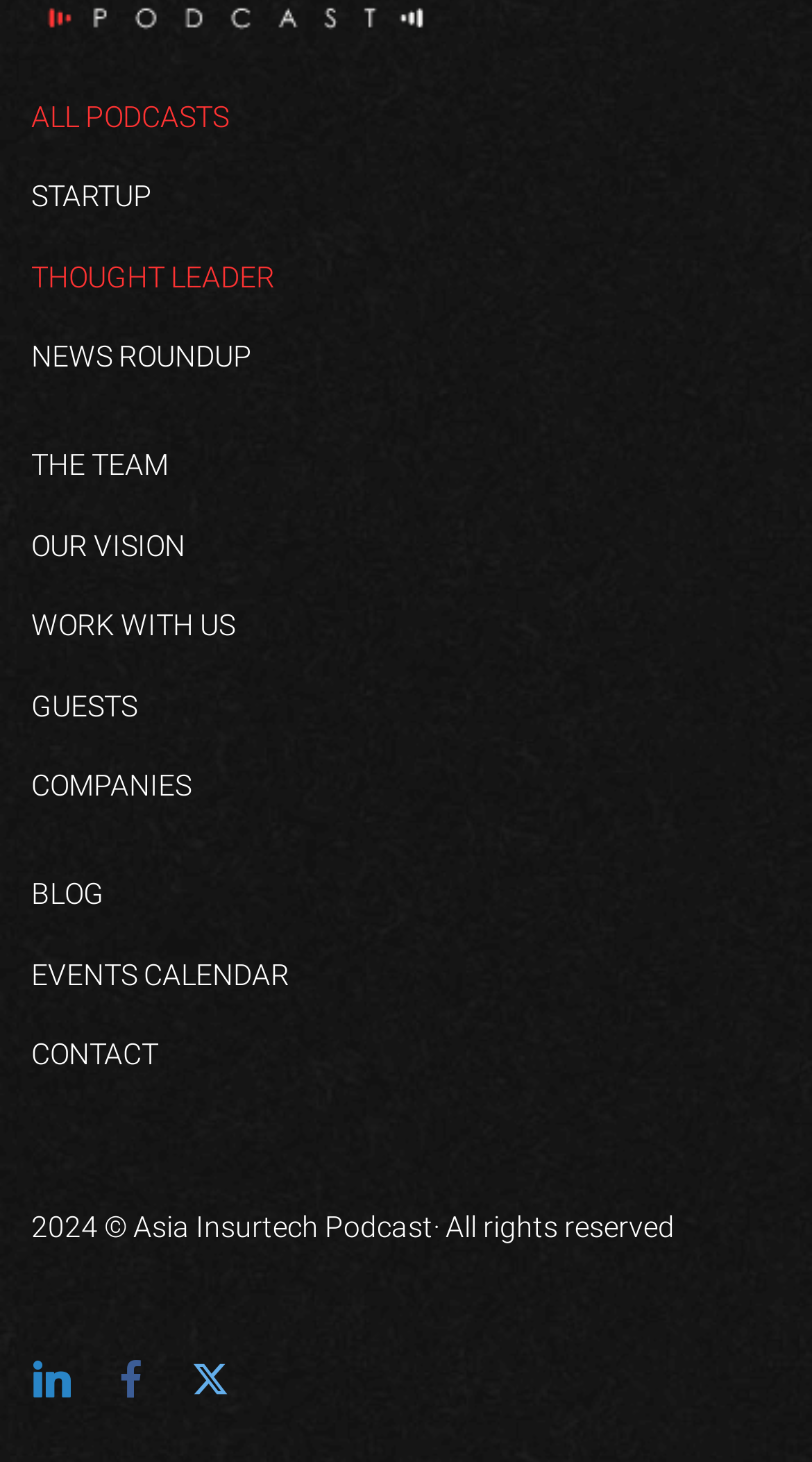How many social media links are there?
Answer the question with just one word or phrase using the image.

3